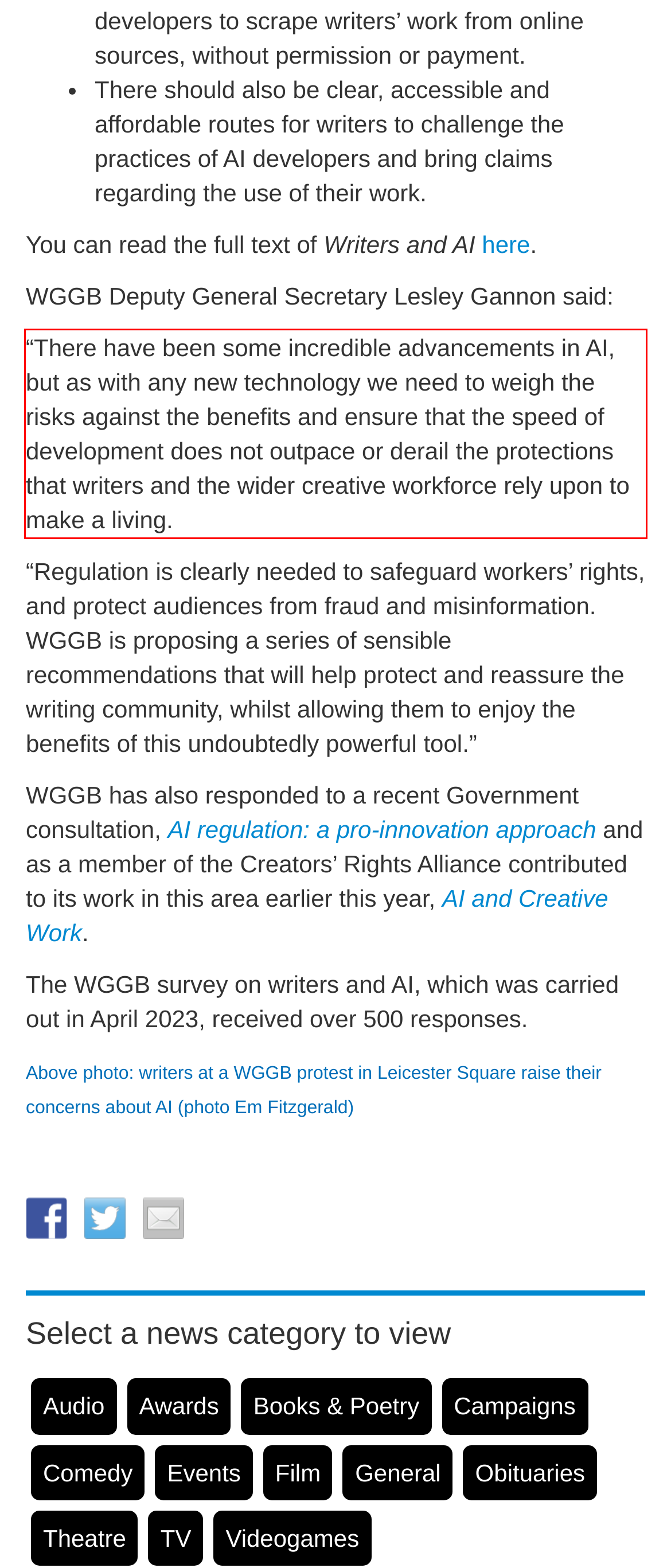Examine the webpage screenshot and use OCR to obtain the text inside the red bounding box.

“There have been some incredible advancements in AI, but as with any new technology we need to weigh the risks against the benefits and ensure that the speed of development does not outpace or derail the protections that writers and the wider creative workforce rely upon to make a living.